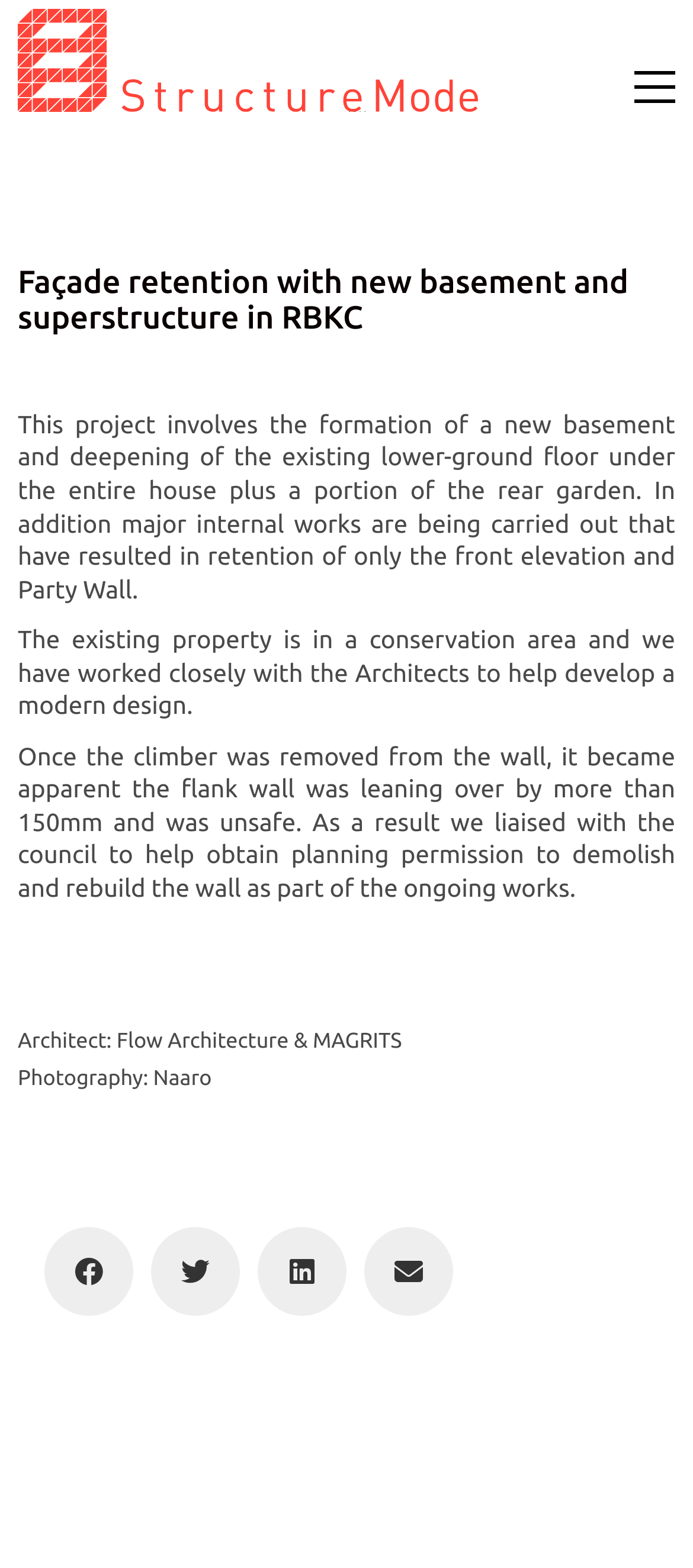Locate the UI element described by aria-label="Toggle navigation" and provide its bounding box coordinates. Use the format (top-left x, top-left y, bottom-right x, bottom-right y) with all values as floating point numbers between 0 and 1.

[0.915, 0.04, 0.974, 0.071]